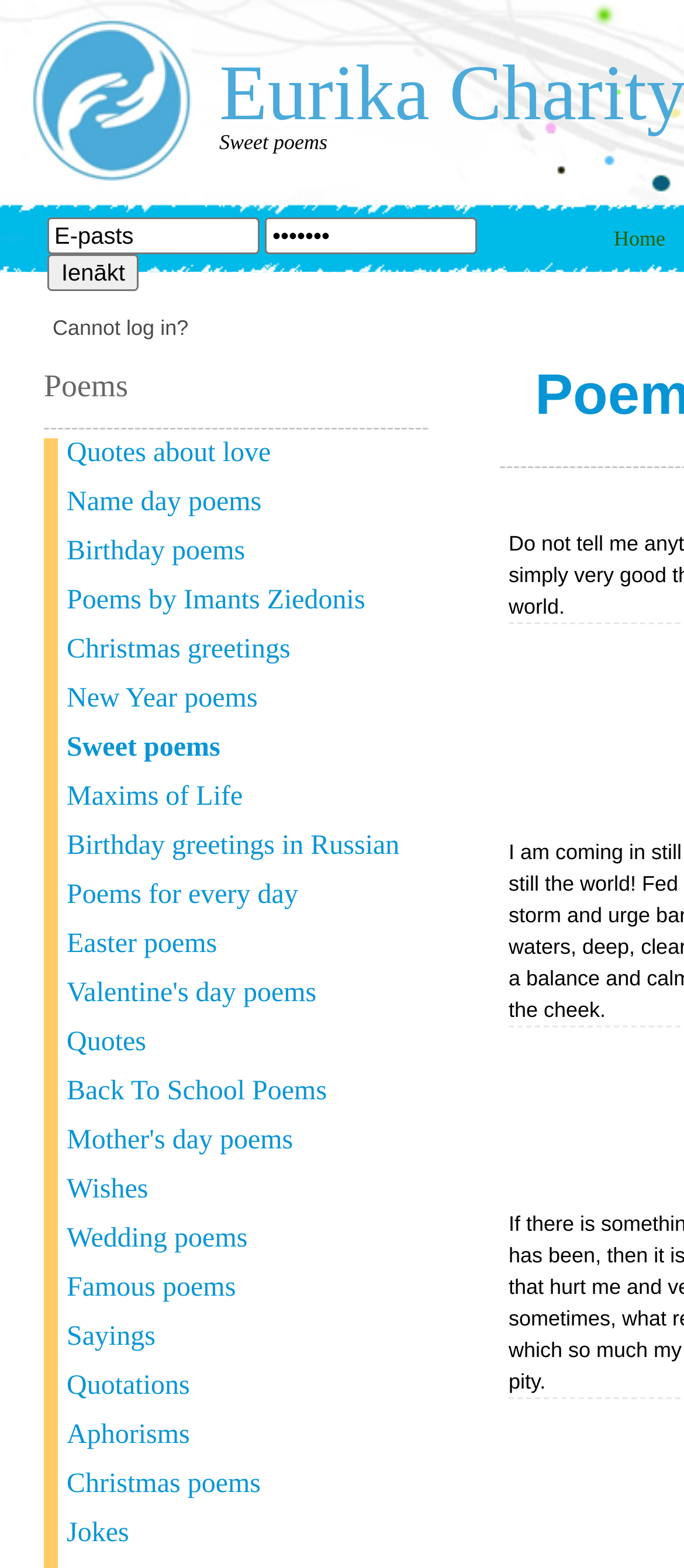Could you determine the bounding box coordinates of the clickable element to complete the instruction: "Enter email address"? Provide the coordinates as four float numbers between 0 and 1, i.e., [left, top, right, bottom].

[0.069, 0.139, 0.379, 0.162]